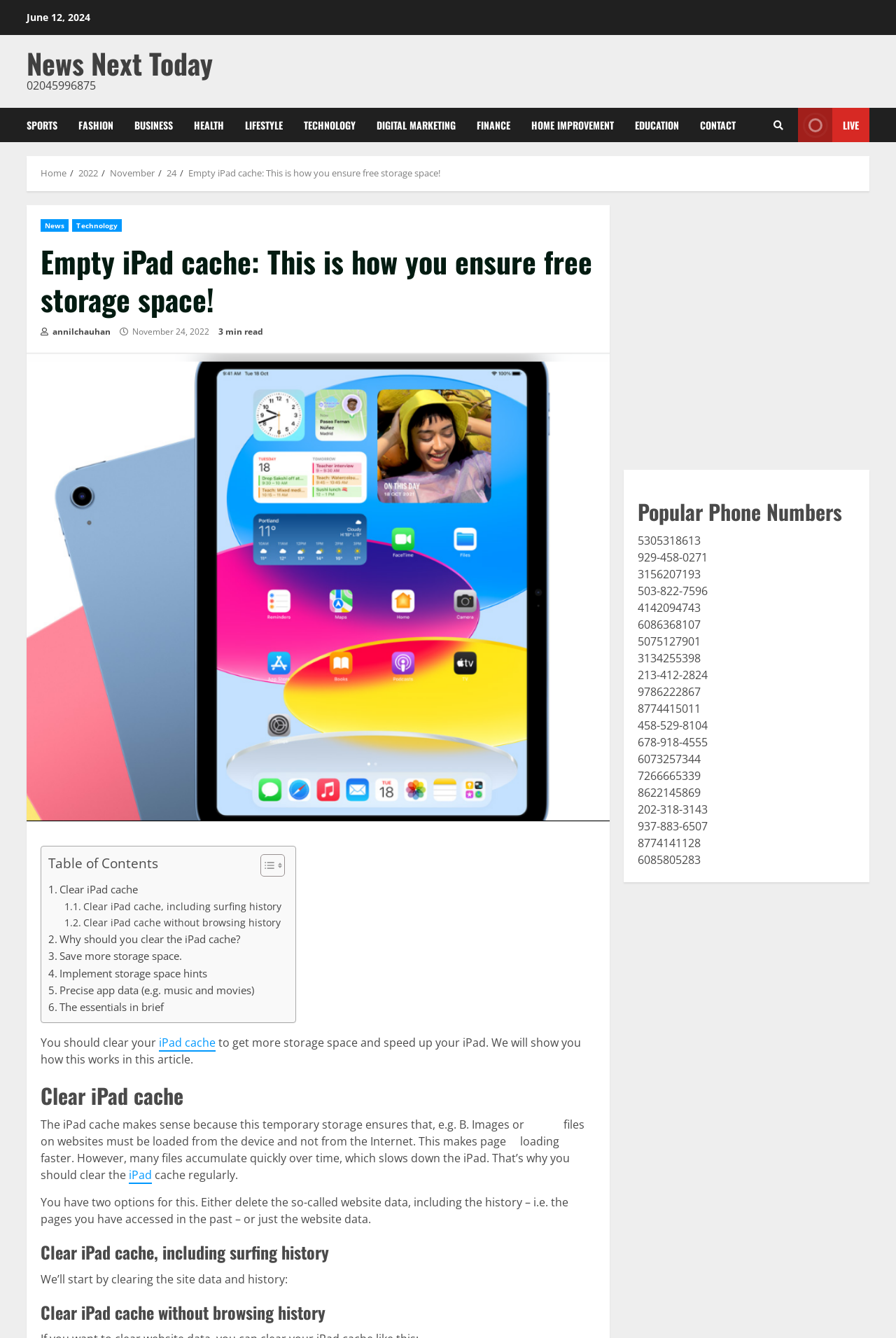Locate the bounding box of the UI element defined by this description: "Education". The coordinates should be given as four float numbers between 0 and 1, formatted as [left, top, right, bottom].

[0.697, 0.081, 0.77, 0.106]